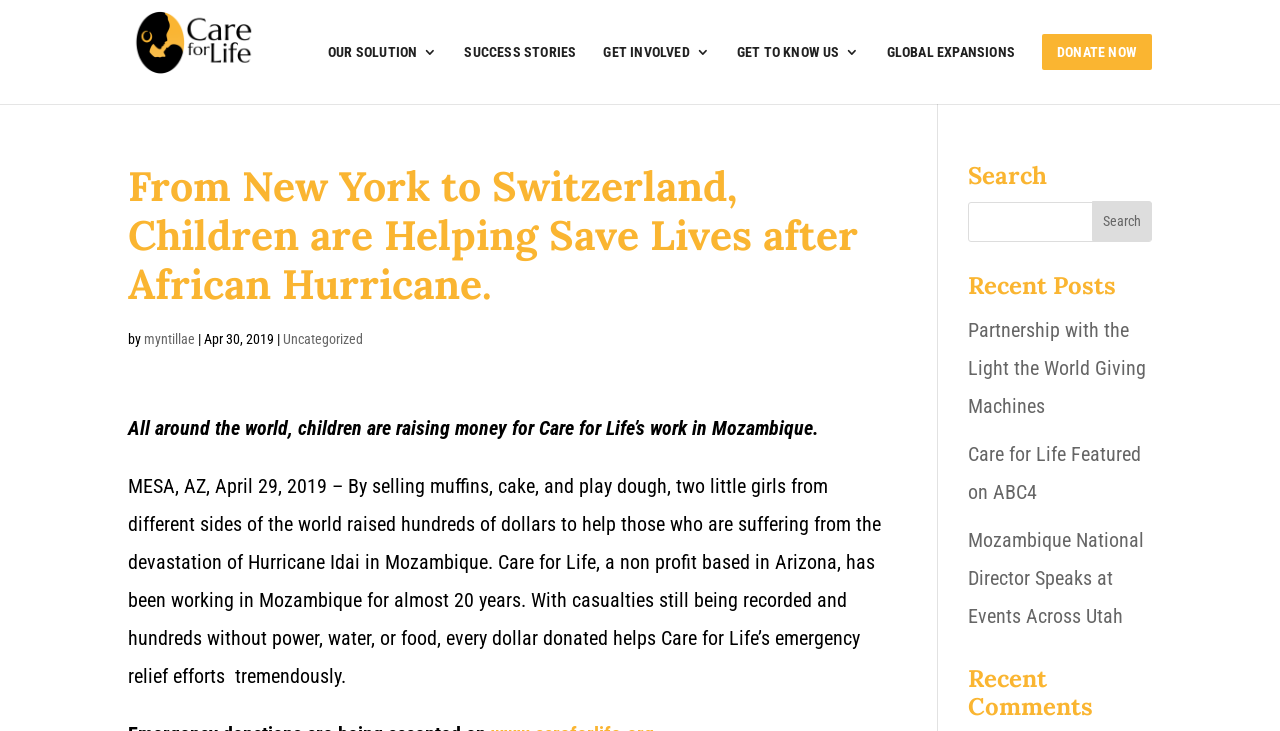Generate a comprehensive description of the webpage content.

This webpage is about Care for Life, a non-profit organization based in Arizona, and its work in Mozambique. At the top of the page, there is a navigation menu with seven links: "Care for Life", "OUR SOLUTION 3", "SUCCESS STORIES", "GET INVOLVED 3", "GET TO KNOW US 3", "GLOBAL EXPANSIONS", and "DONATE NOW". 

Below the navigation menu, there is a heading that reads "From New York to Switzerland, Children are Helping Save Lives after African Hurricane." Next to the heading, there is a byline with the author's name, "myntillae", and the date "Apr 30, 2019". 

The main content of the page is a news article that describes how children around the world are raising money for Care for Life's work in Mozambique. The article mentions two little girls who raised hundreds of dollars by selling muffins, cake, and play dough to help those affected by Hurricane Idai in Mozambique. 

On the right side of the page, there are three sections: "Search", "Recent Posts", and a list of three recent posts with links to the articles. The "Search" section has a search bar and a "Search" button. The "Recent Posts" section lists three recent articles, including "Partnership with the Light the World Giving Machines", "Care for Life Featured on ABC4", and "Mozambique National Director Speaks at Events Across Utah".